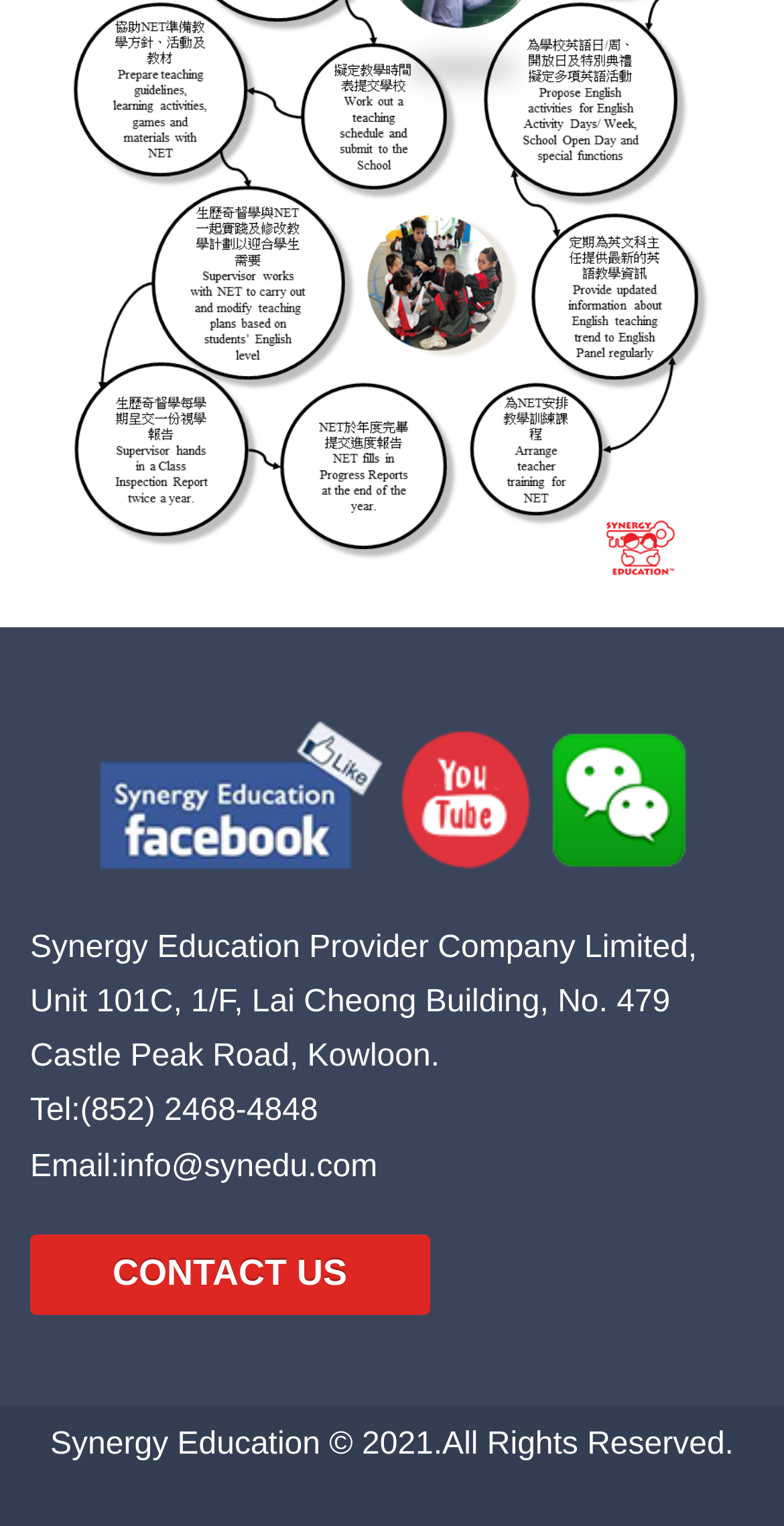Please give a succinct answer to the question in one word or phrase:
What is the company name?

Synergy Education Provider Company Limited